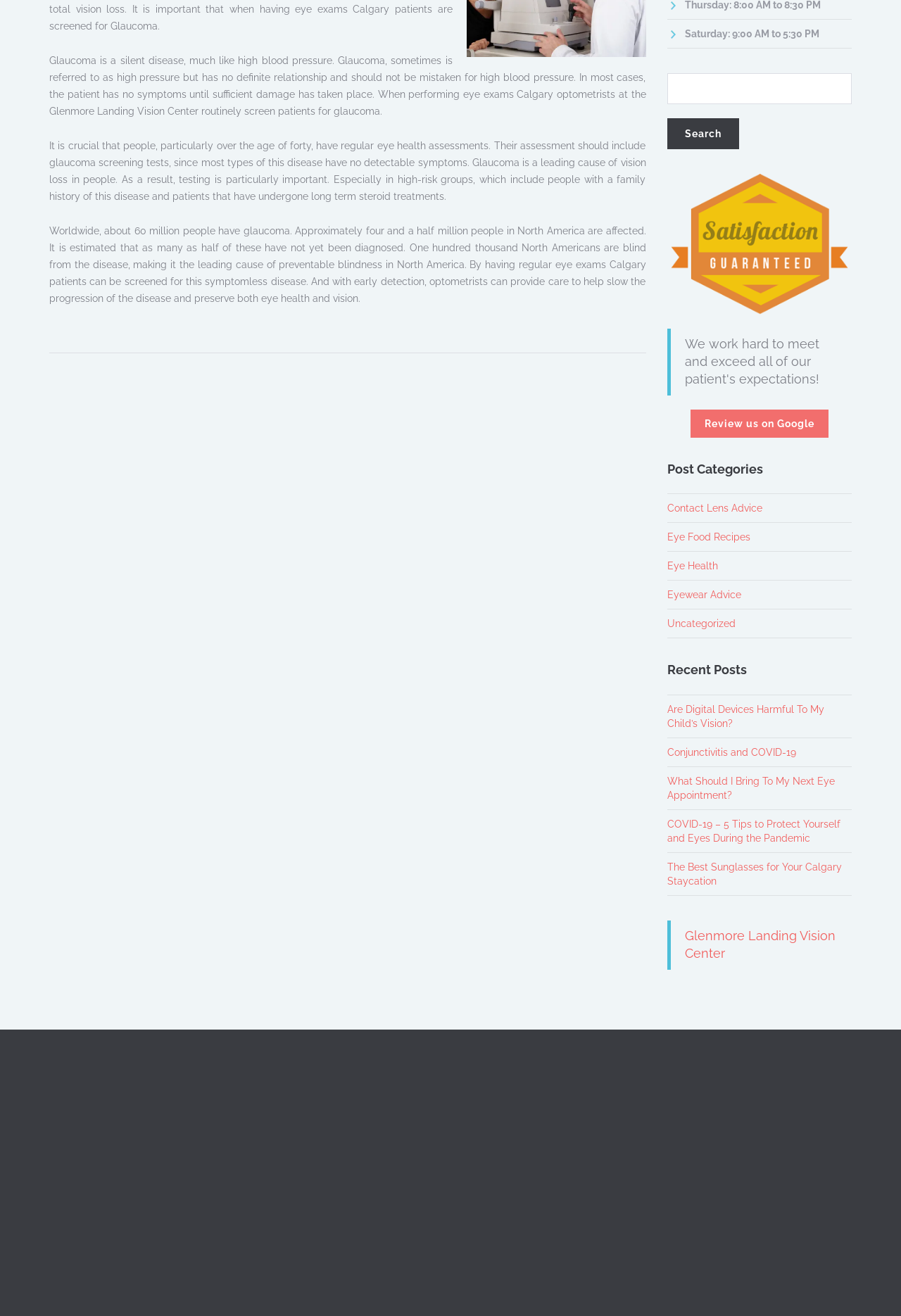Using the webpage screenshot, find the UI element described by Dr. Prasad. Provide the bounding box coordinates in the format (top-left x, top-left y, bottom-right x, bottom-right y), ensuring all values are floating point numbers between 0 and 1.

[0.283, 0.895, 0.336, 0.903]